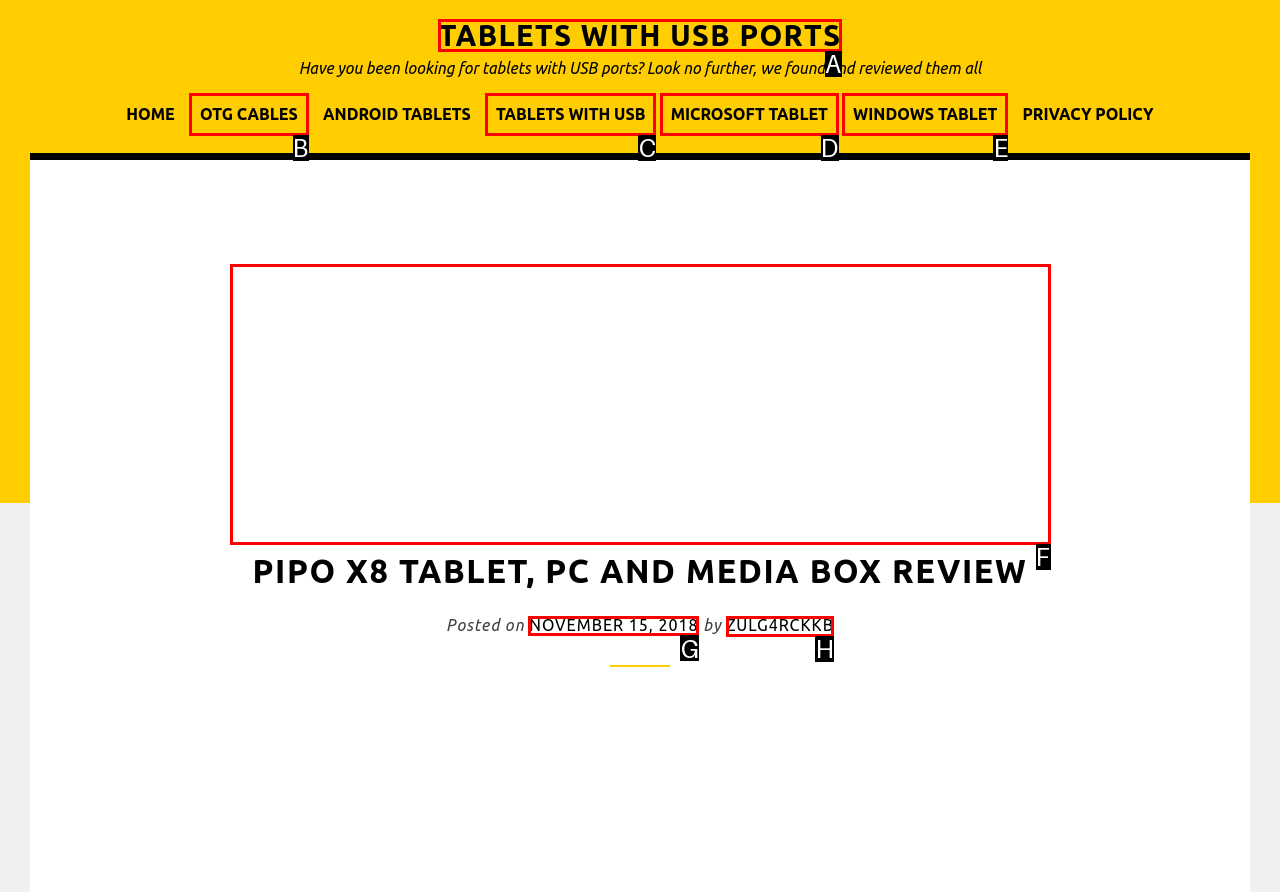Identify the correct UI element to click for the following task: Click on the 'NOVEMBER 15, 2018' link Choose the option's letter based on the given choices.

G